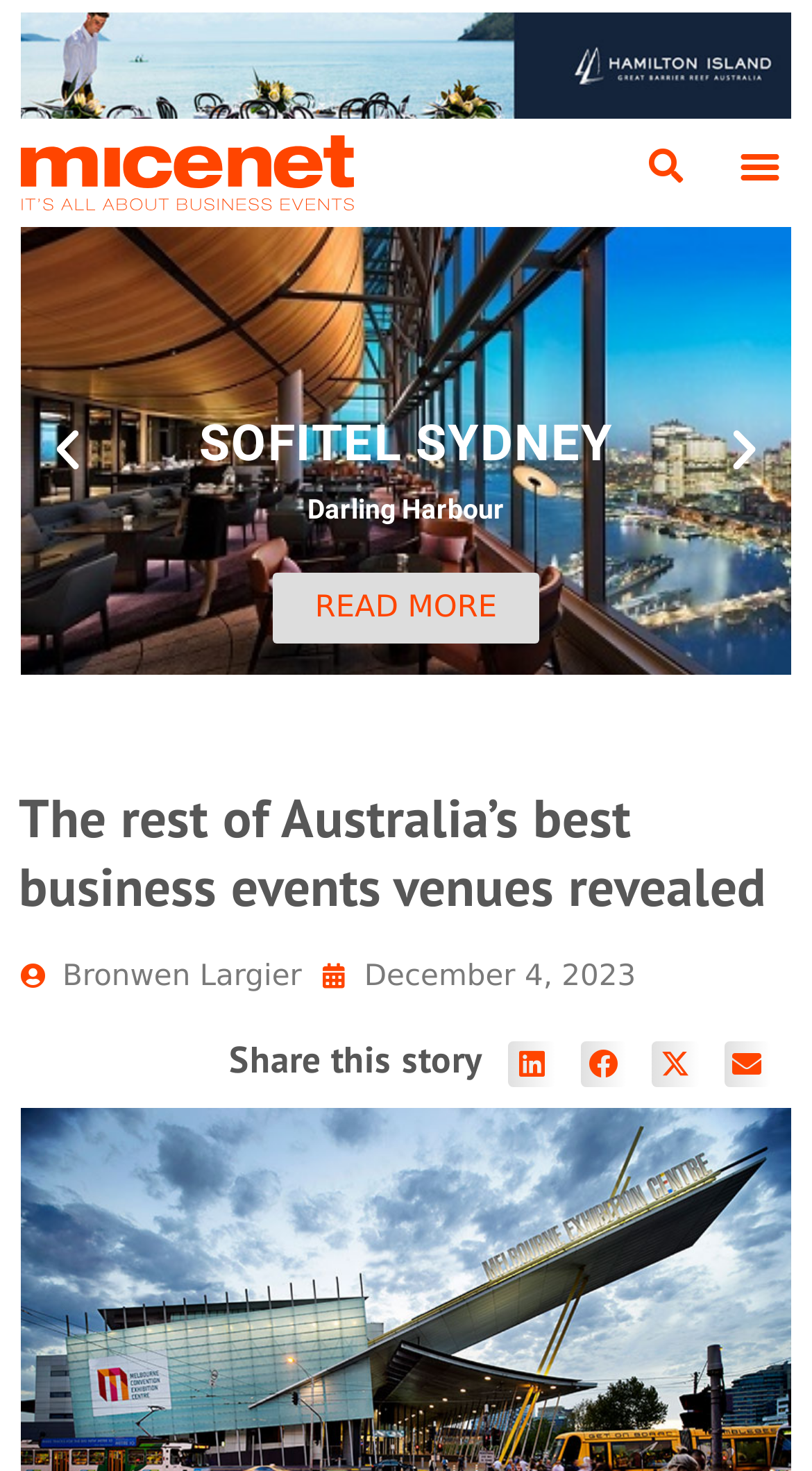From the image, can you give a detailed response to the question below:
What is the name of the logo?

The logo is located at the top left corner of the webpage, and it is an image with the text 'micenet Logo'.